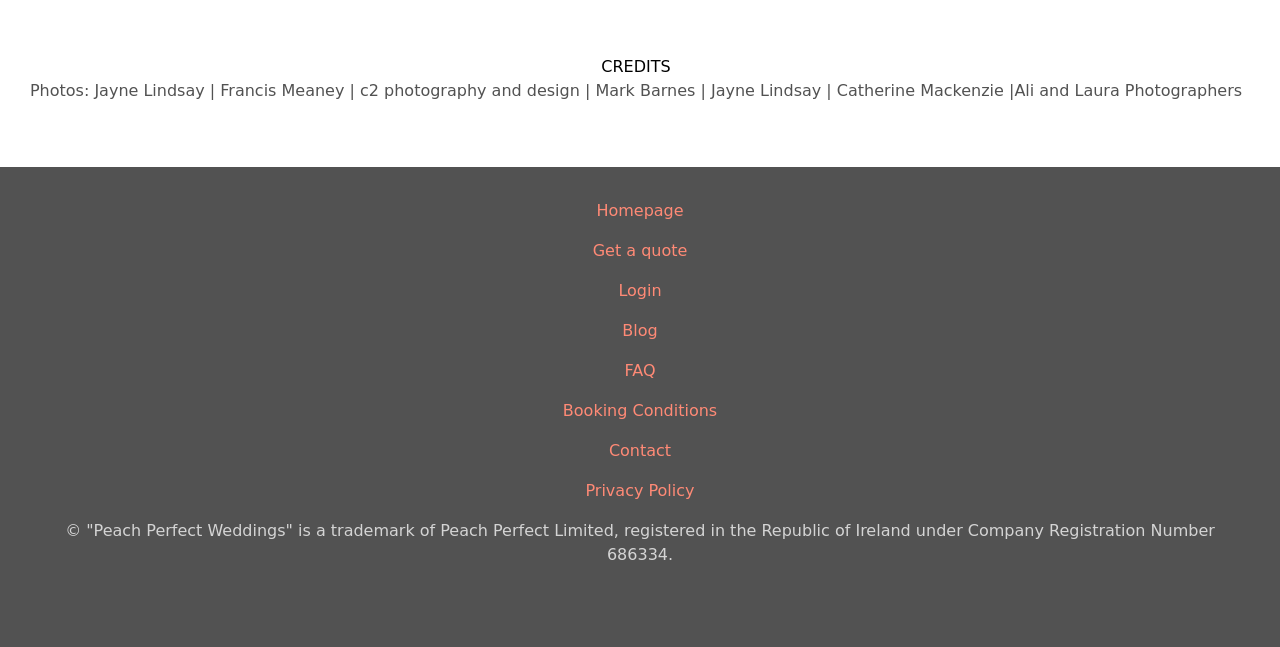Please identify the bounding box coordinates of the element I should click to complete this instruction: 'login to account'. The coordinates should be given as four float numbers between 0 and 1, like this: [left, top, right, bottom].

[0.483, 0.432, 0.517, 0.469]